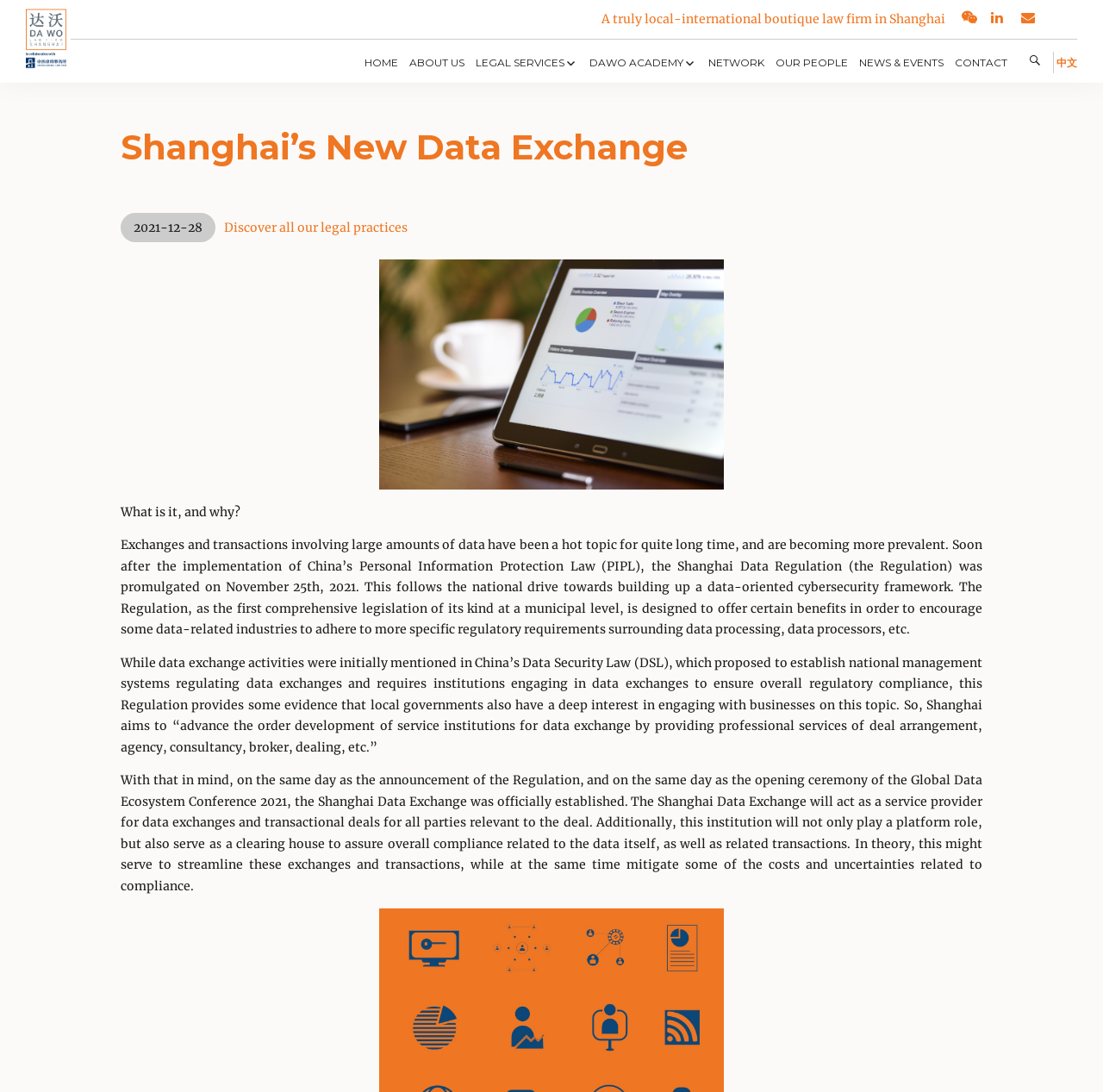Please identify the primary heading of the webpage and give its text content.

Shanghai’s New Data Exchange